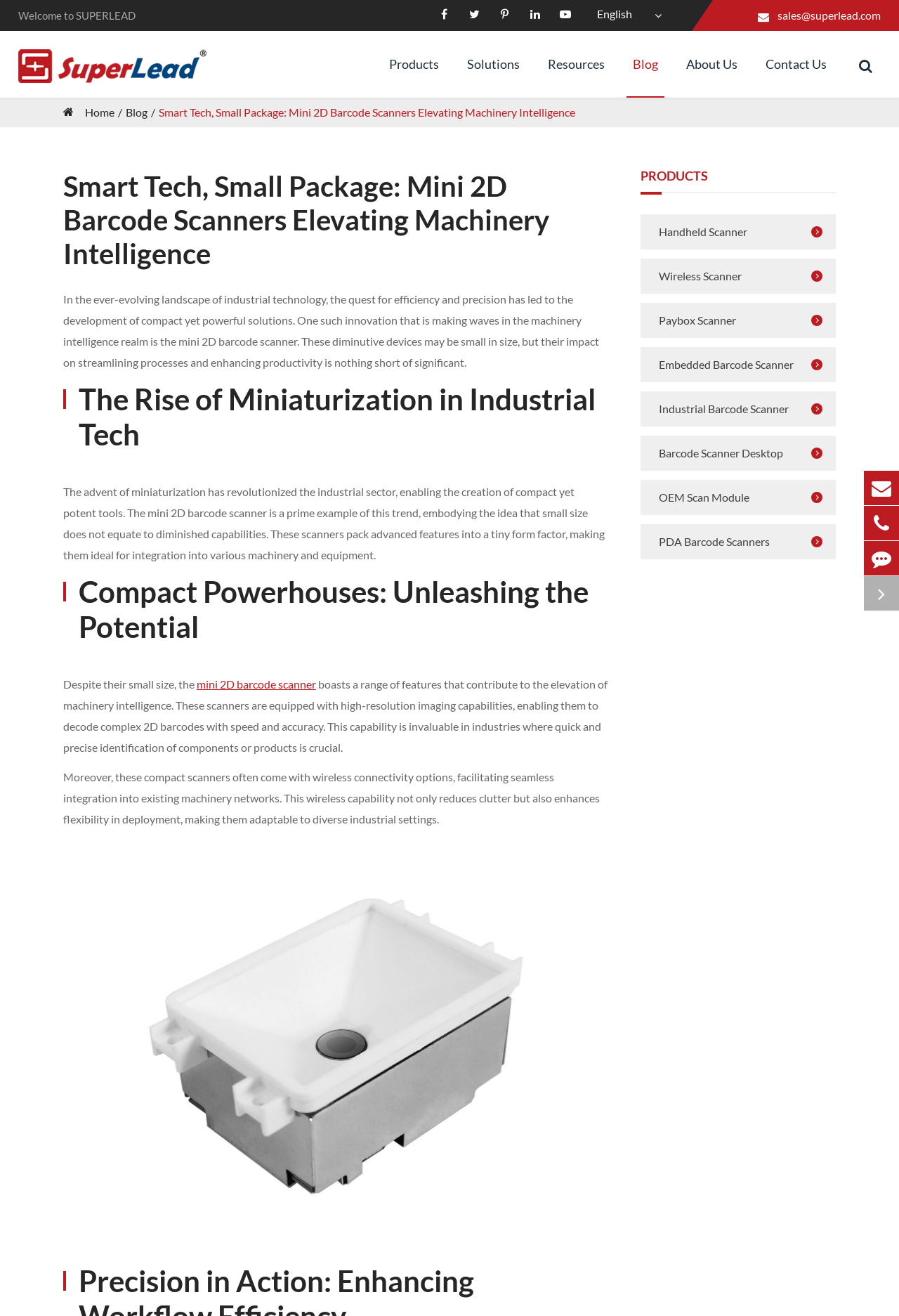Describe all the visual and textual components of the webpage comprehensively.

The webpage is about Suzhou SuperLead Smart System Co., LTD, a company that specializes in industrial technology, particularly mini 2D barcode scanners. At the top left of the page, there is a logo of the company with a link to the homepage. Next to it, there is a navigation menu with links to various sections of the website, including Products, Solutions, Resources, Blog, and About Us.

Below the navigation menu, there is a search bar with a button to submit the search query. On the top right, there are links to switch between English and Chinese languages, accompanied by country flags.

The main content of the page is divided into sections, each with a heading. The first section introduces the concept of mini 2D barcode scanners and their impact on machinery intelligence. The second section discusses the trend of miniaturization in industrial technology and how it has led to the development of compact yet powerful tools like the mini 2D barcode scanner.

The third section highlights the features and benefits of the mini 2D barcode scanner, including its high-resolution imaging capabilities, wireless connectivity options, and adaptability to diverse industrial settings. This section also includes an image of the scanner.

On the right side of the page, there is a menu with links to various product categories, including Handheld Scanner, Wireless Scanner, and Industrial Barcode Scanner. At the bottom of the page, there are links to contact the company via email, phone, or feedback form.